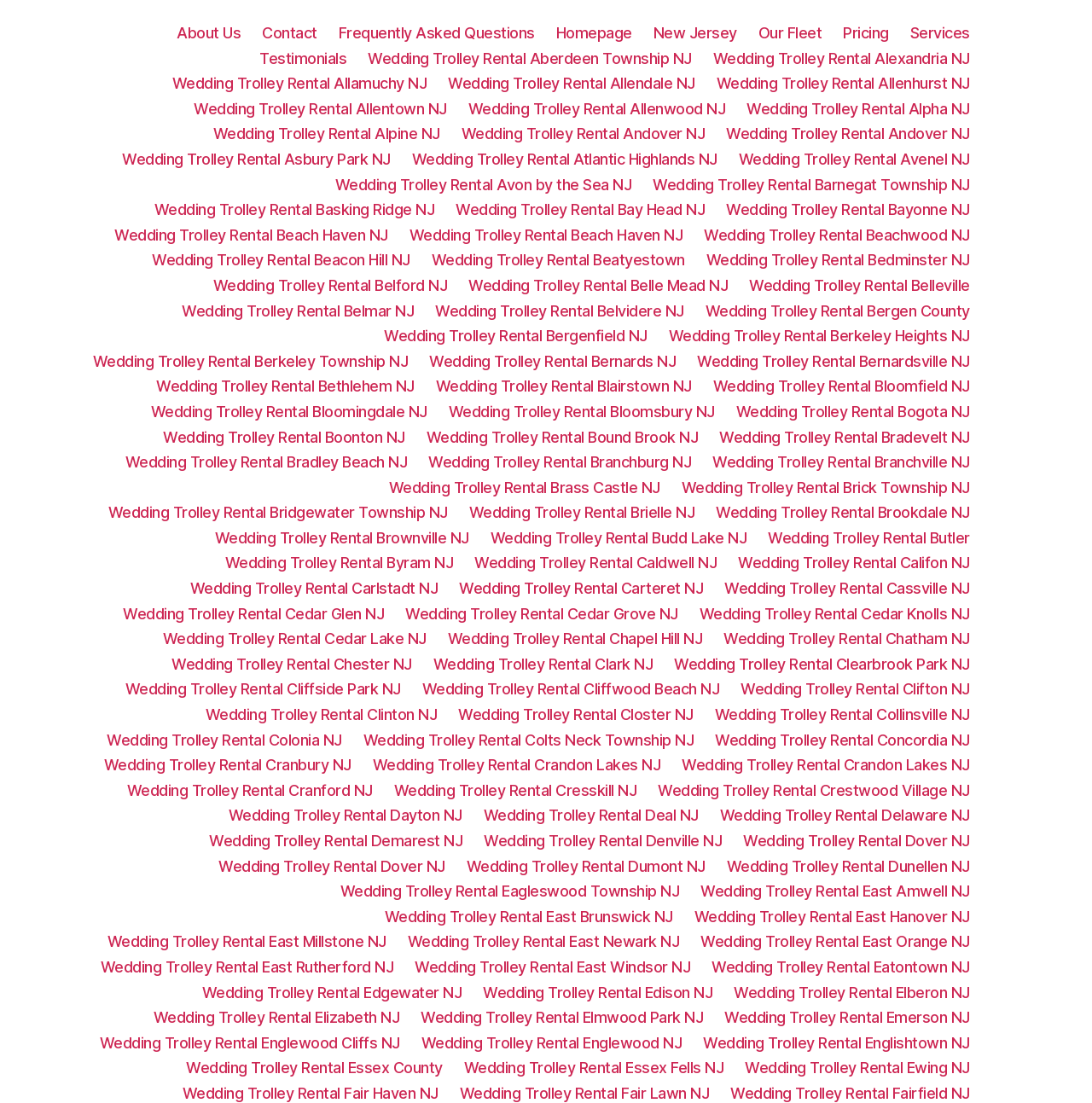Locate the bounding box coordinates of the clickable area to execute the instruction: "View Wedding Trolley Rental Loch Arbour NJ". Provide the coordinates as four float numbers between 0 and 1, represented as [left, top, right, bottom].

[0.337, 0.045, 0.634, 0.061]